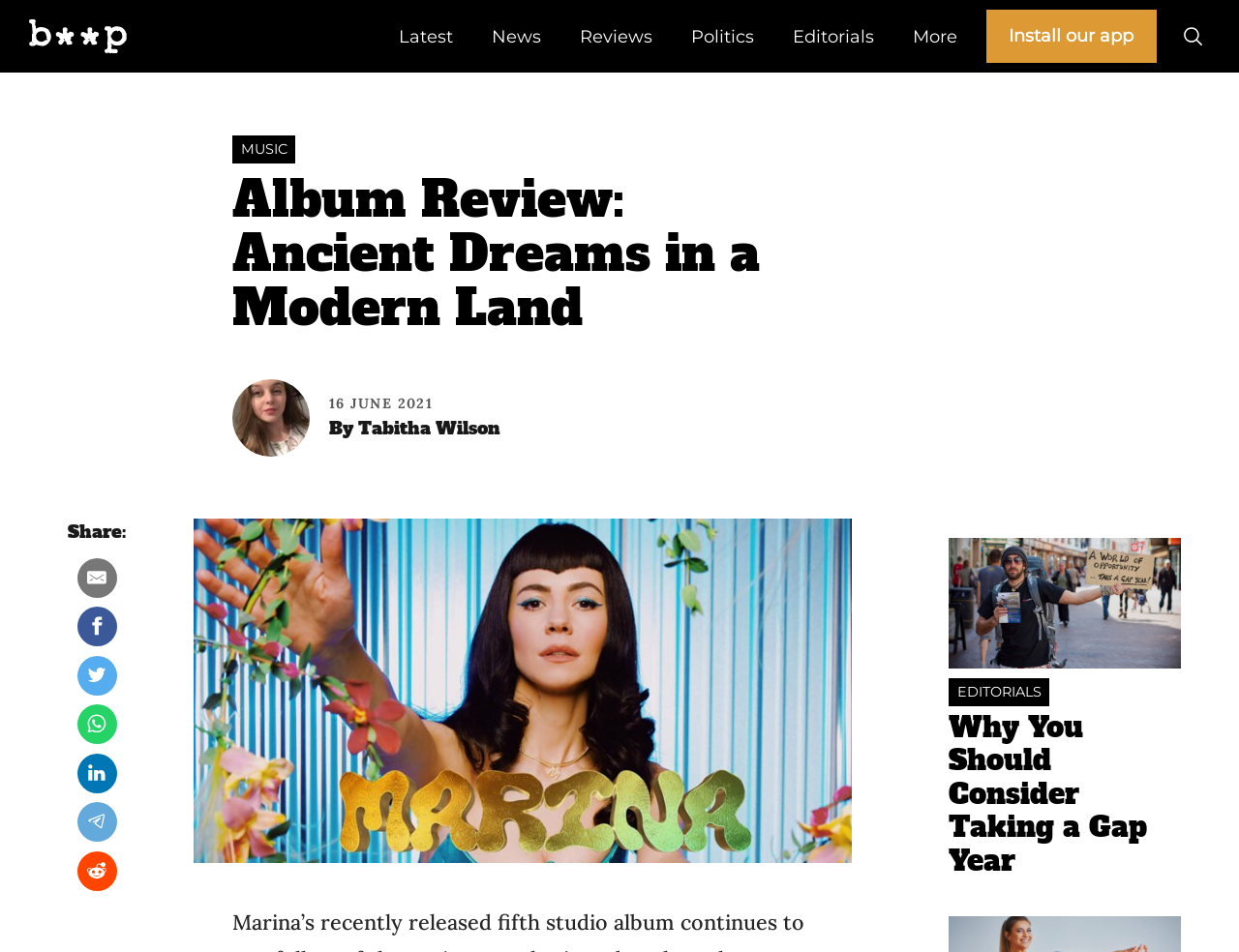Please provide the bounding box coordinate of the region that matches the element description: Tabitha Wilson. Coordinates should be in the format (top-left x, top-left y, bottom-right x, bottom-right y) and all values should be between 0 and 1.

[0.289, 0.437, 0.404, 0.462]